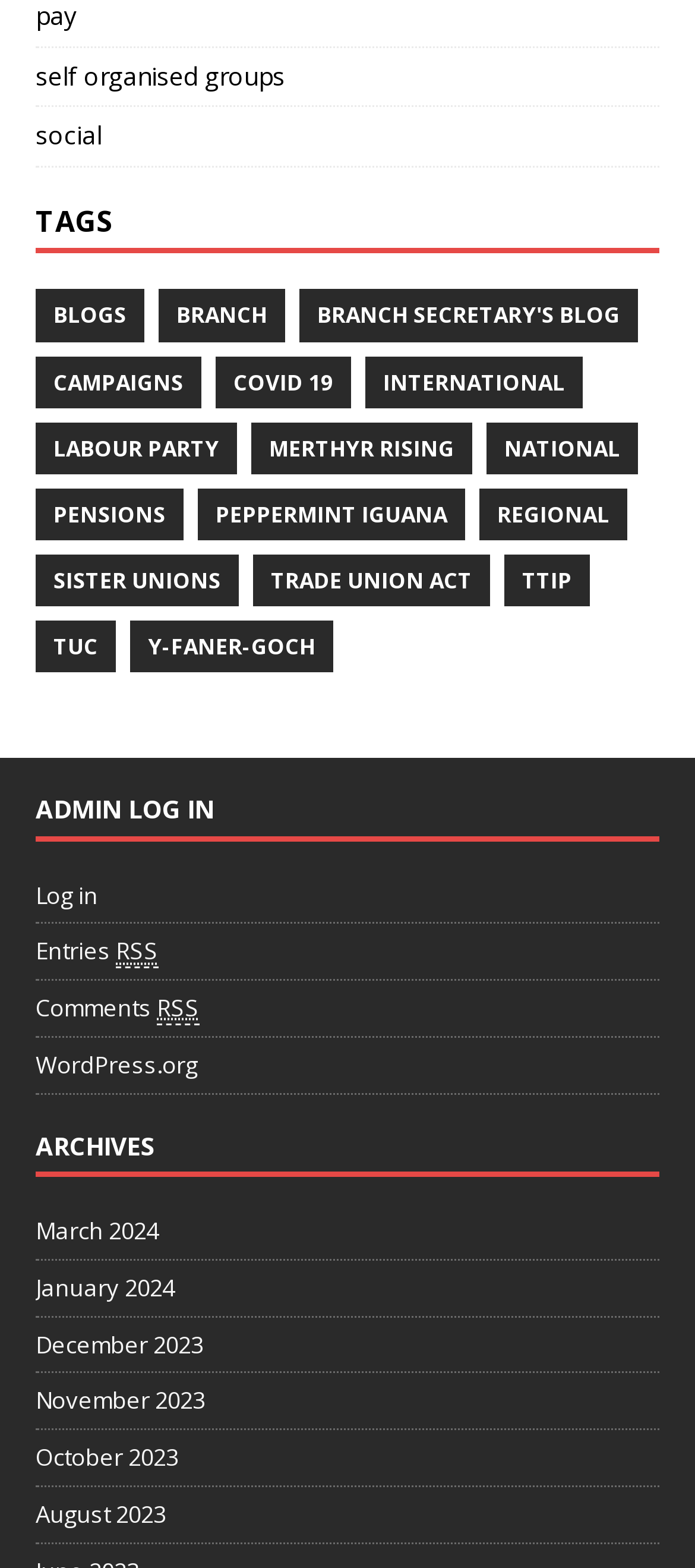Please indicate the bounding box coordinates of the element's region to be clicked to achieve the instruction: "Read the branch secretary's blog". Provide the coordinates as four float numbers between 0 and 1, i.e., [left, top, right, bottom].

[0.431, 0.185, 0.918, 0.218]